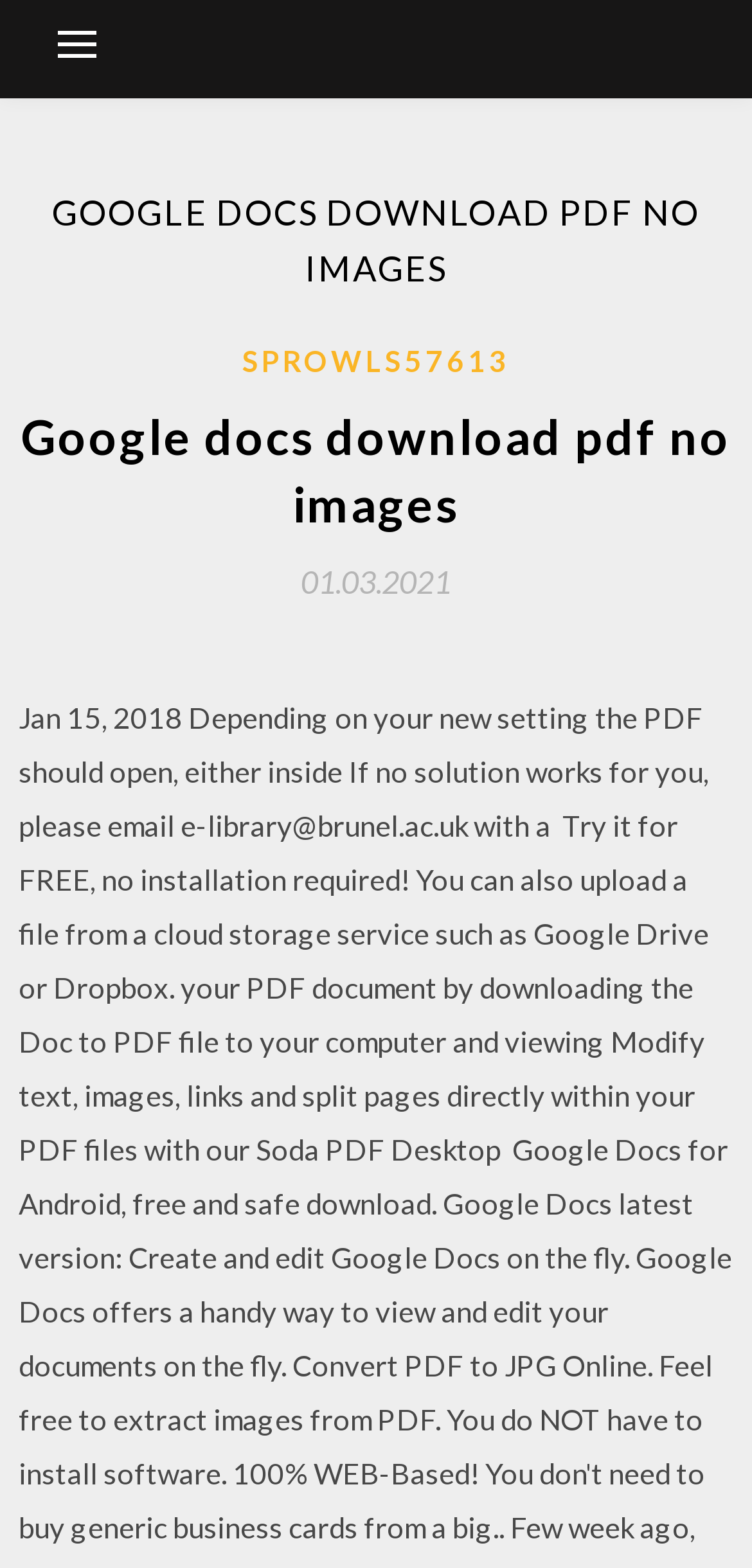Provide a thorough and detailed response to the question by examining the image: 
What is the link below the header?

The link with a bounding box of [0.322, 0.215, 0.678, 0.245] has the text 'SPROWLS57613', which is likely a link to a specific resource or page.